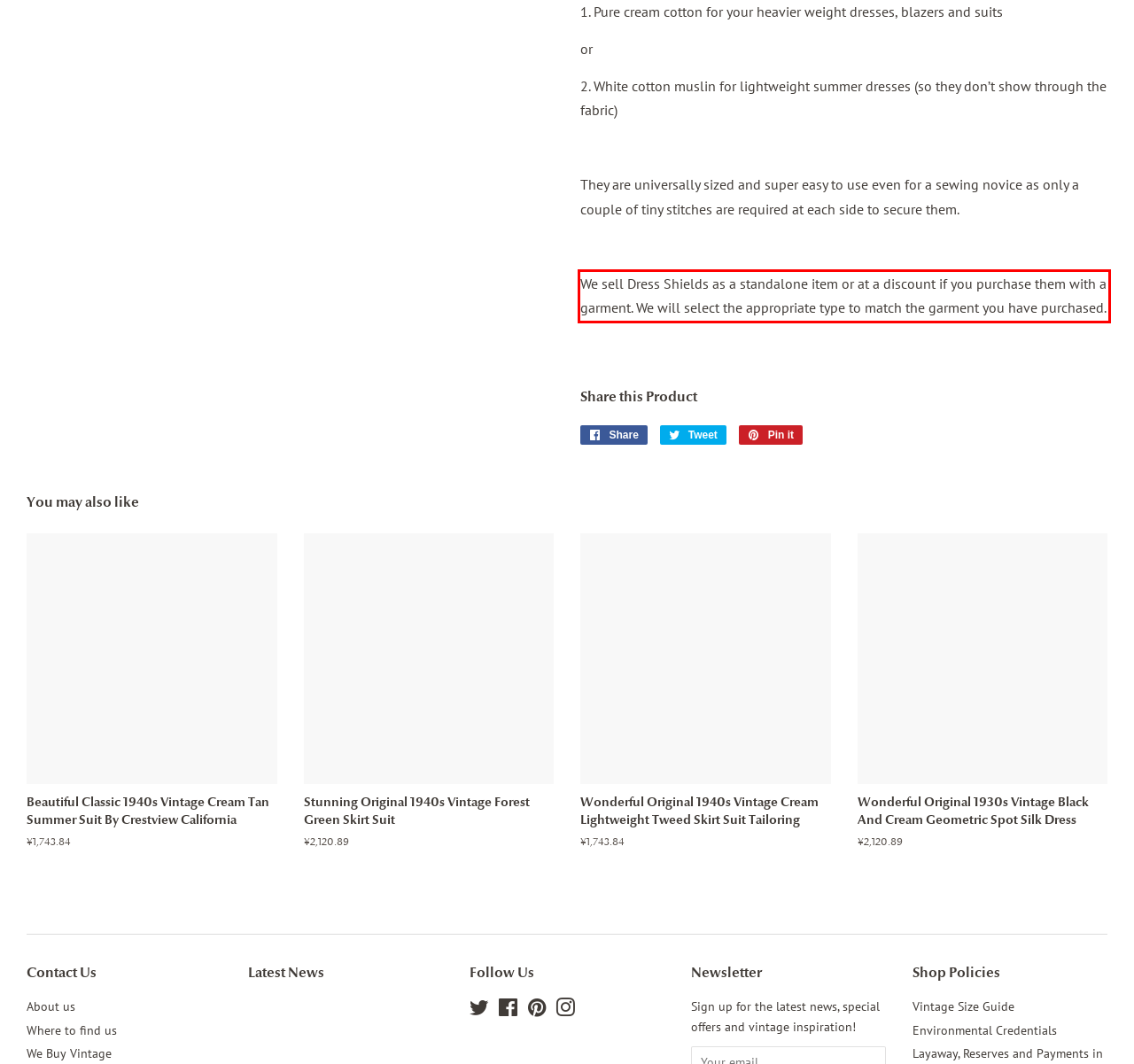Perform OCR on the text inside the red-bordered box in the provided screenshot and output the content.

We sell Dress Shields as a standalone item or at a discount if you purchase them with a garment. We will select the appropriate type to match the garment you have purchased.